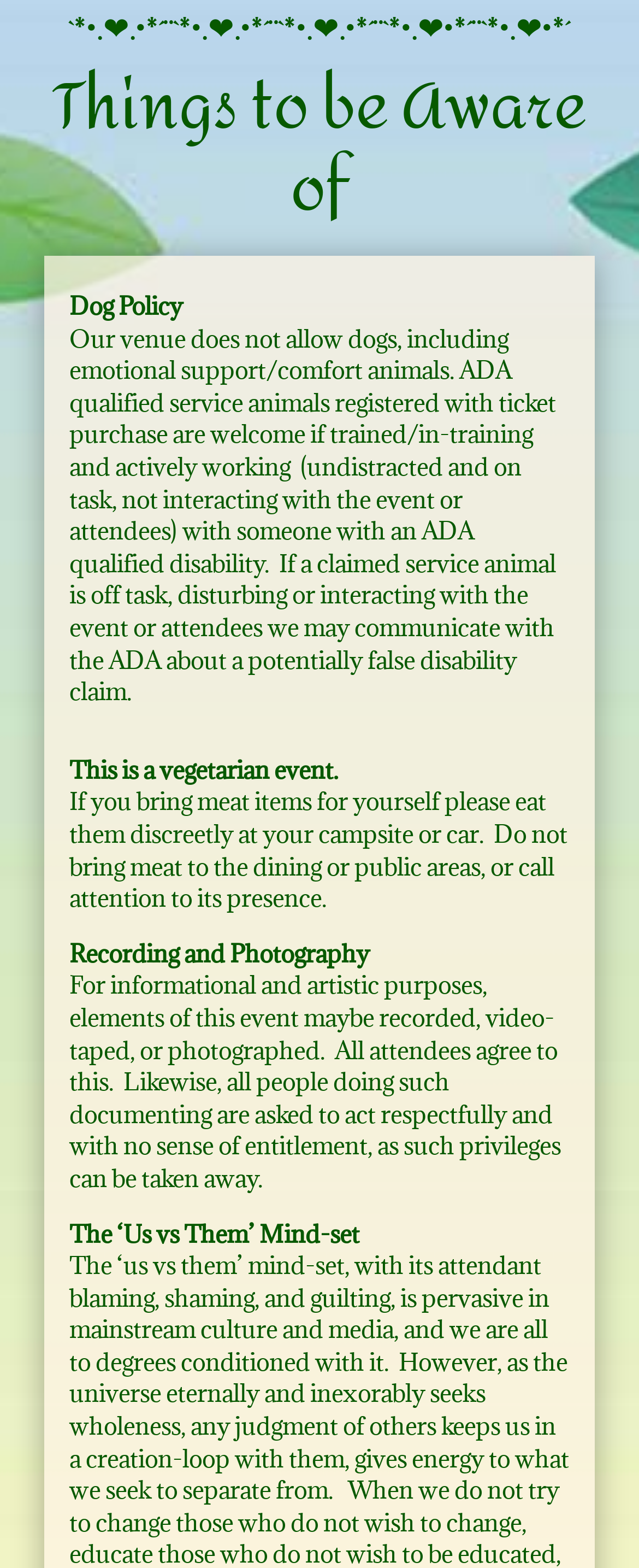What is the purpose of recording and photography at the event?
Provide an in-depth answer to the question, covering all aspects.

The webpage mentions that elements of the event may be recorded, video-taped, or photographed for informational and artistic purposes, and all attendees agree to this.